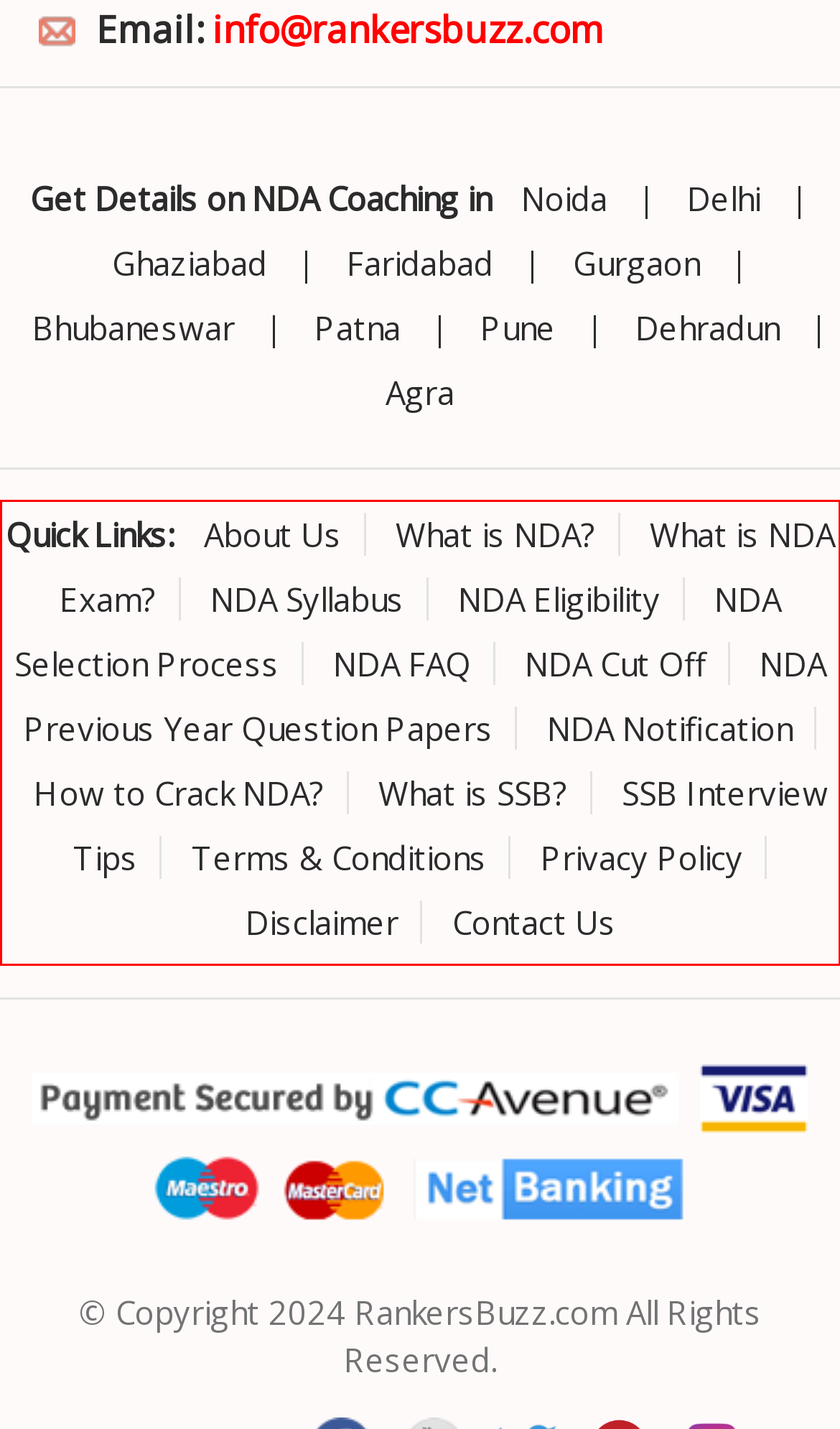You have a screenshot of a webpage with a red bounding box. Identify and extract the text content located inside the red bounding box.

Quick Links: About Us What is NDA? What is NDA Exam? NDA Syllabus NDA Eligibility NDA Selection Process NDA FAQ NDA Cut Off NDA Previous Year Question Papers NDA Notification How to Crack NDA? What is SSB? SSB Interview Tips Terms & Conditions Privacy Policy Disclaimer Contact Us